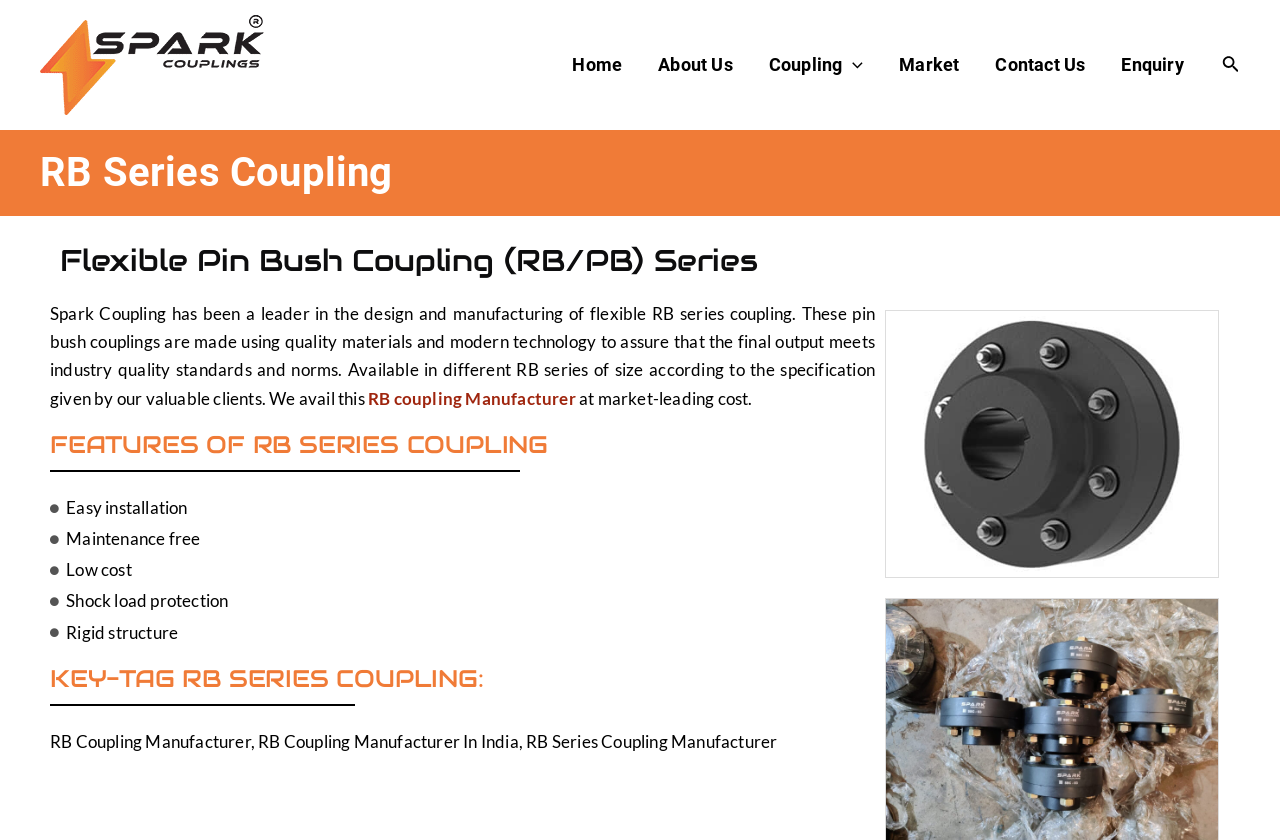Identify the coordinates of the bounding box for the element that must be clicked to accomplish the instruction: "Learn more about RB coupling Manufacturer".

[0.288, 0.463, 0.45, 0.486]